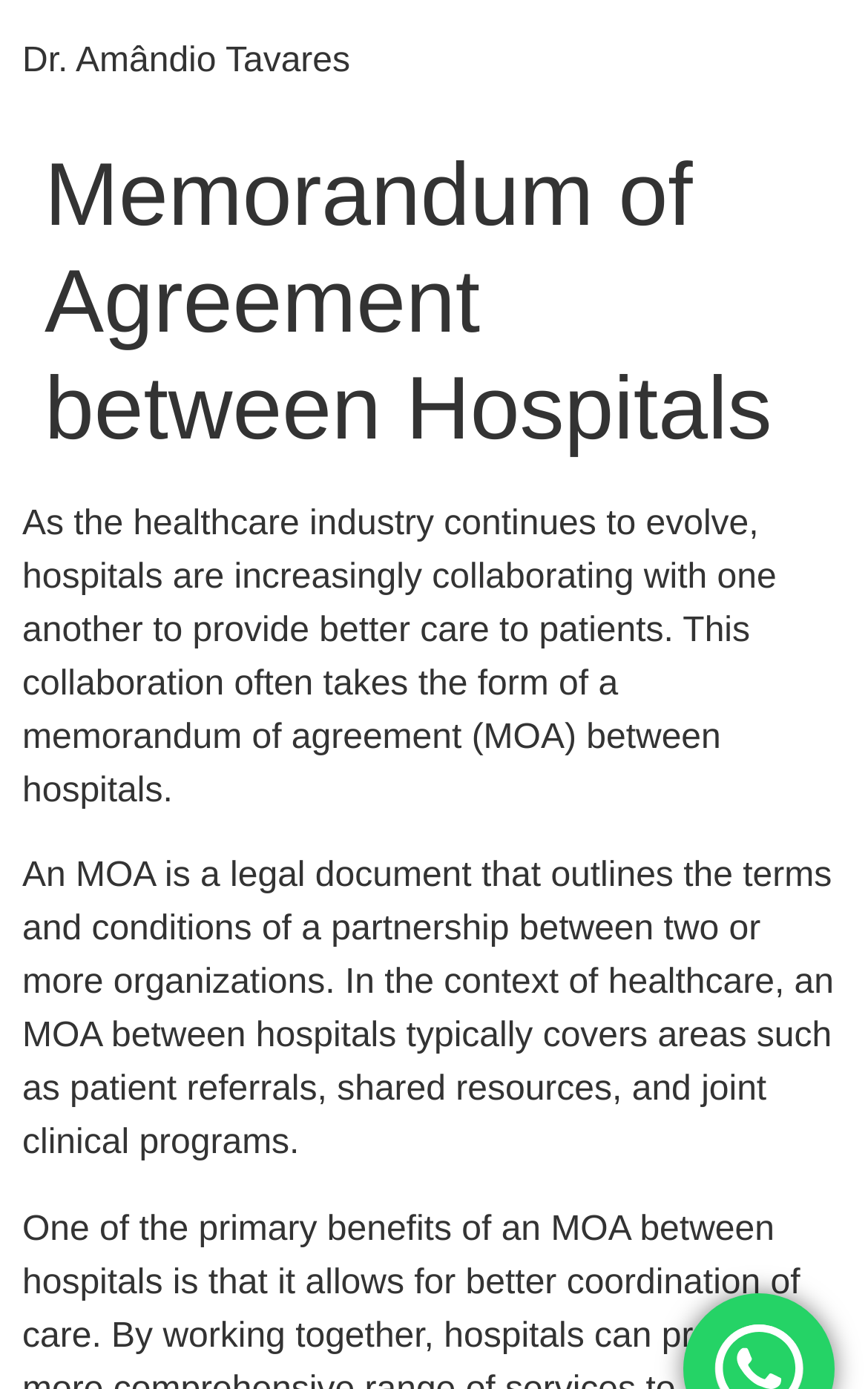Please provide the main heading of the webpage content.

Memorandum of Agreement between Hospitals